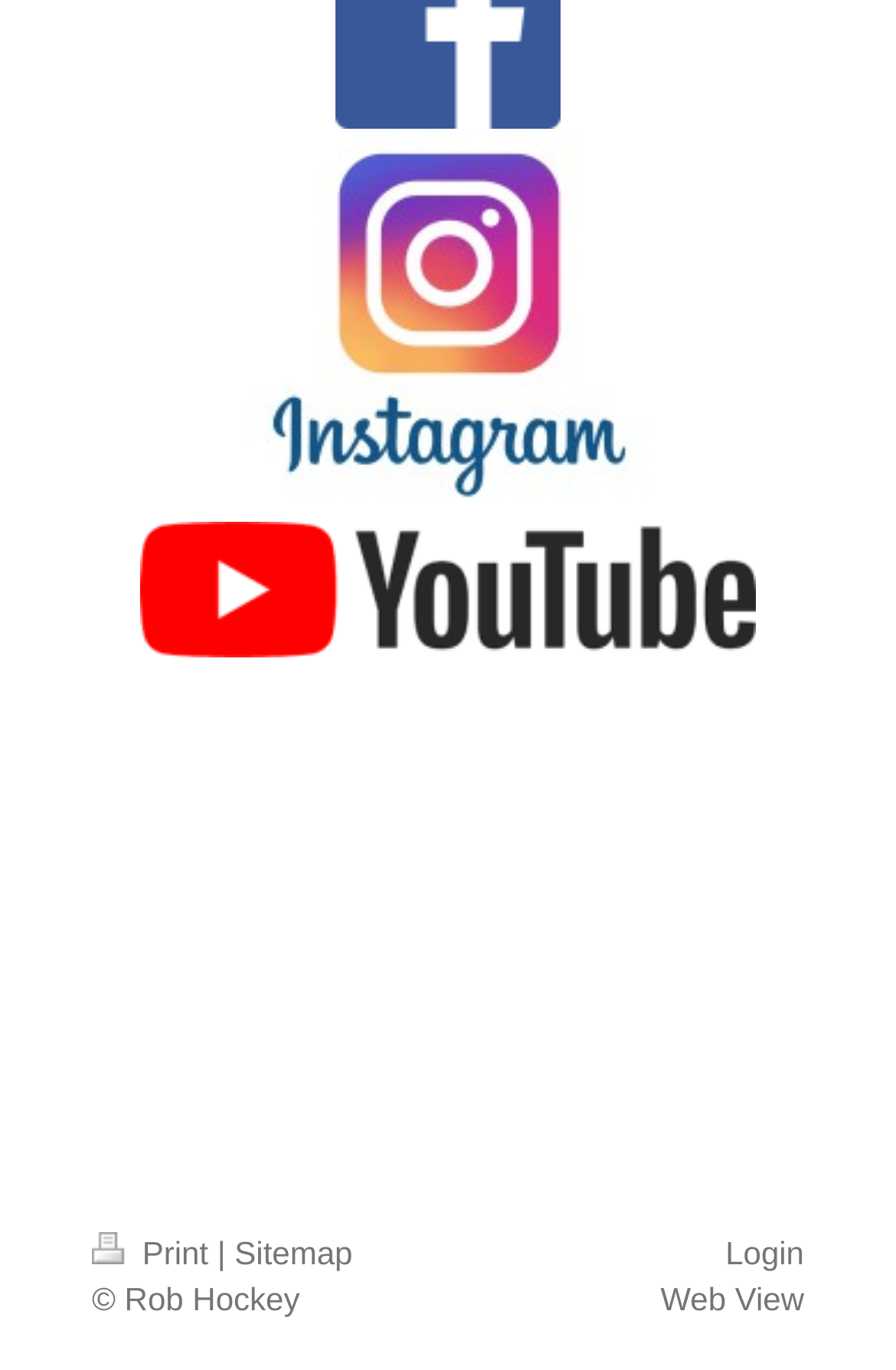Using the element description provided, determine the bounding box coordinates in the format (top-left x, top-left y, bottom-right x, bottom-right y). Ensure that all values are floating point numbers between 0 and 1. Element description: Sitemap

[0.262, 0.902, 0.394, 0.928]